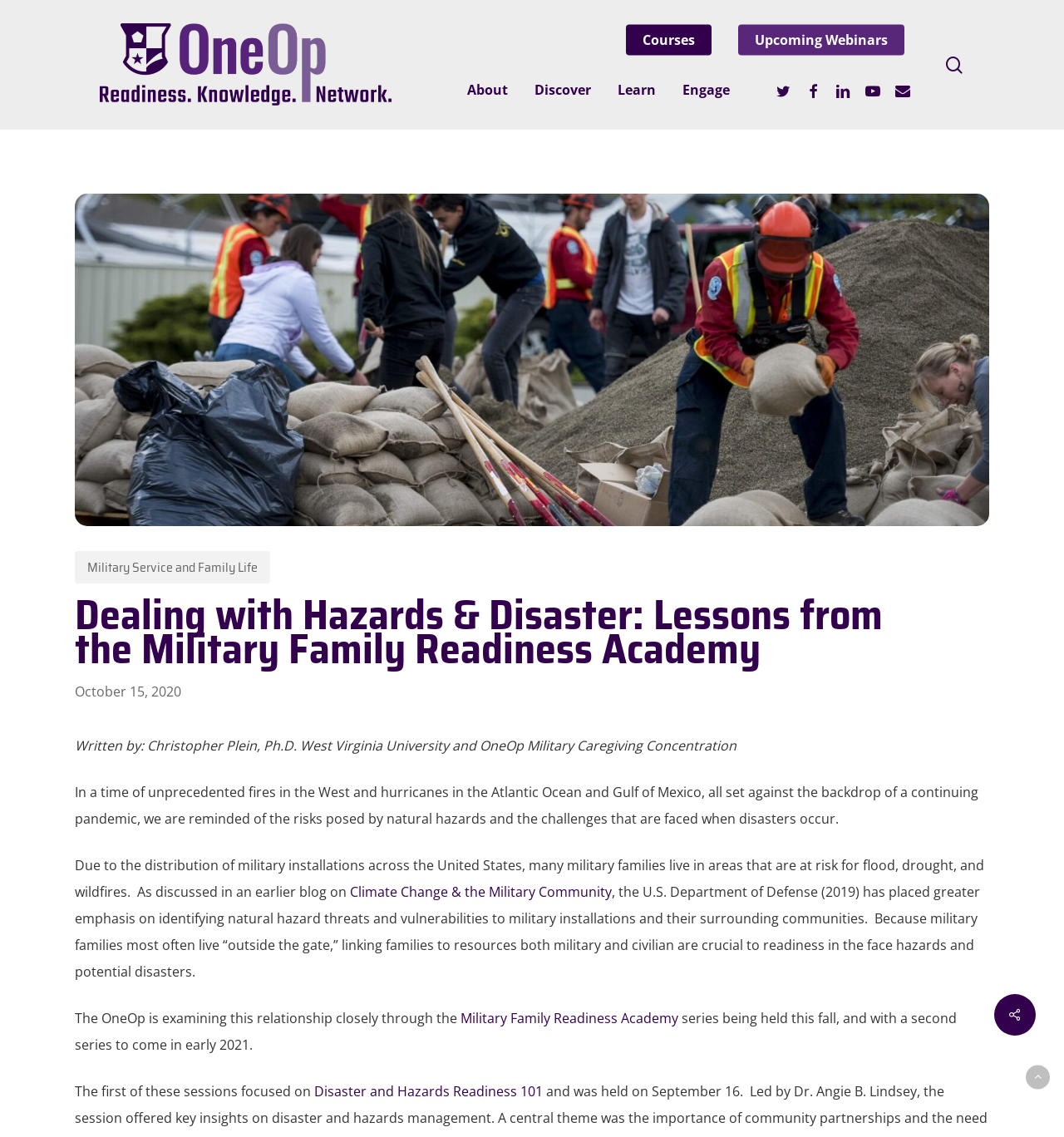Show the bounding box coordinates of the element that should be clicked to complete the task: "Search for a topic".

[0.07, 0.135, 0.93, 0.191]